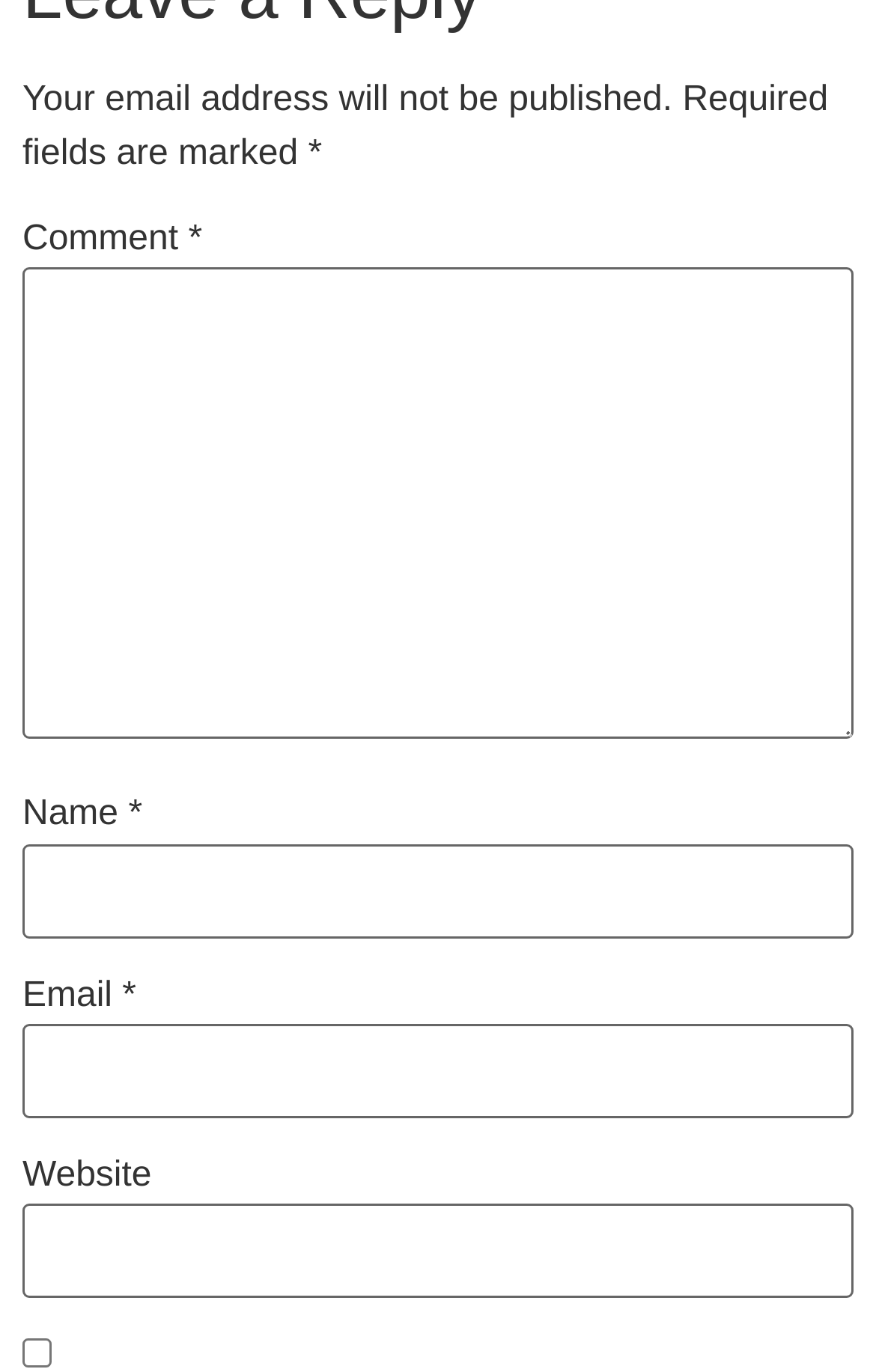Given the element description, predict the bounding box coordinates in the format (top-left x, top-left y, bottom-right x, bottom-right y). Make sure all values are between 0 and 1. Here is the element description: parent_node: Website name="url"

[0.026, 0.878, 0.974, 0.946]